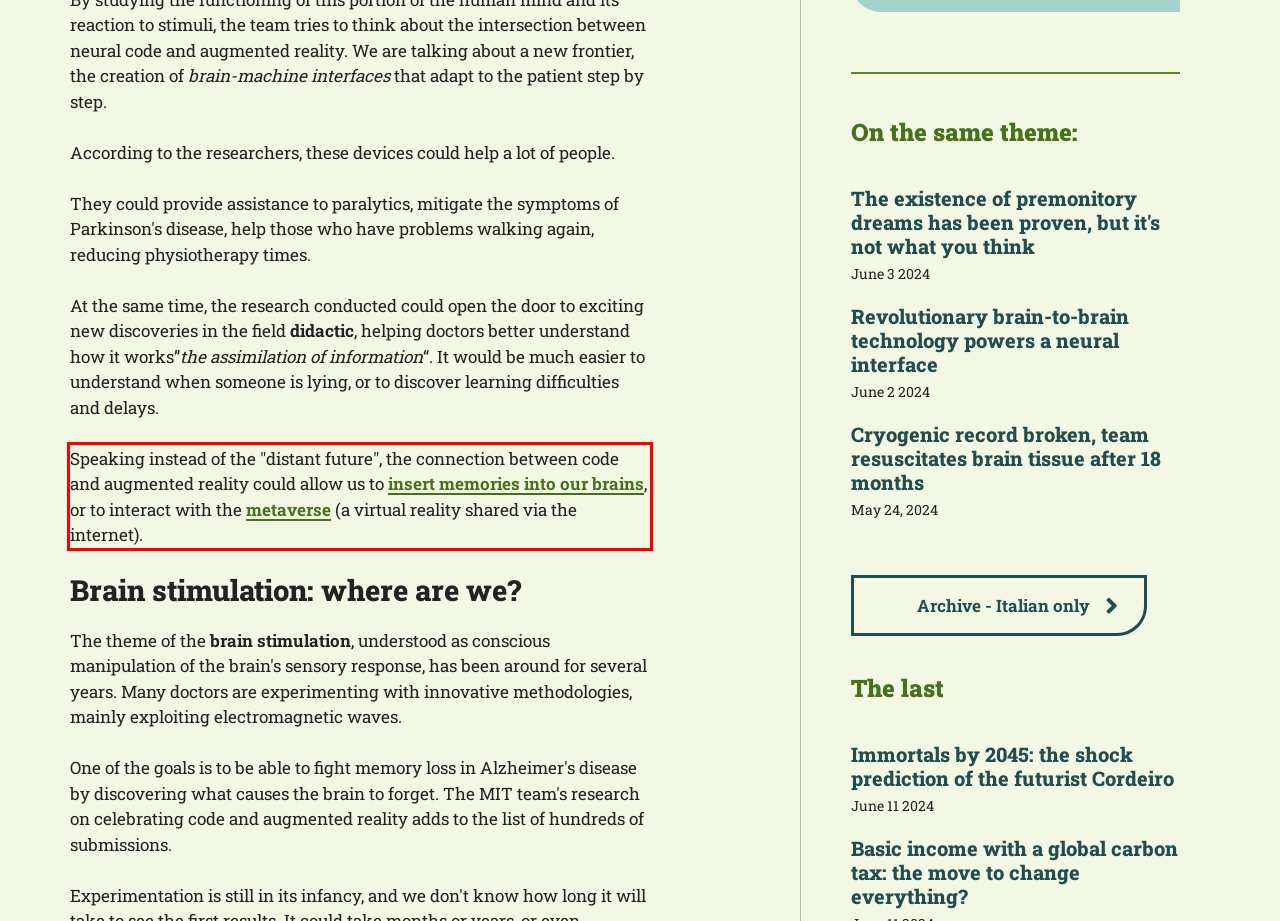Please analyze the provided webpage screenshot and perform OCR to extract the text content from the red rectangle bounding box.

Speaking instead of the "distant future", the connection between code and augmented reality could allow us to insert memories into our brains, or to interact with the metaverse (a virtual reality shared via the internet).